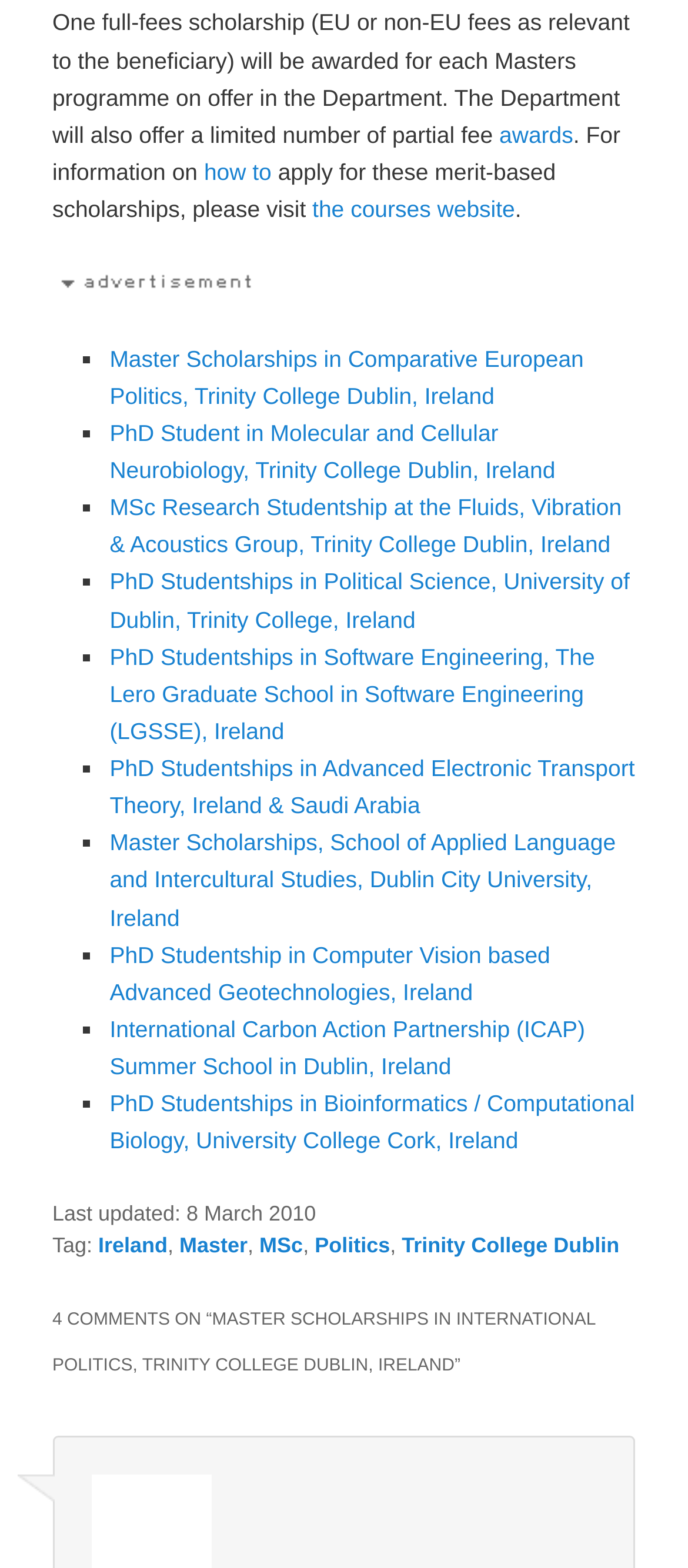What is the last updated date of this webpage?
Using the image as a reference, answer with just one word or a short phrase.

8 March 2010